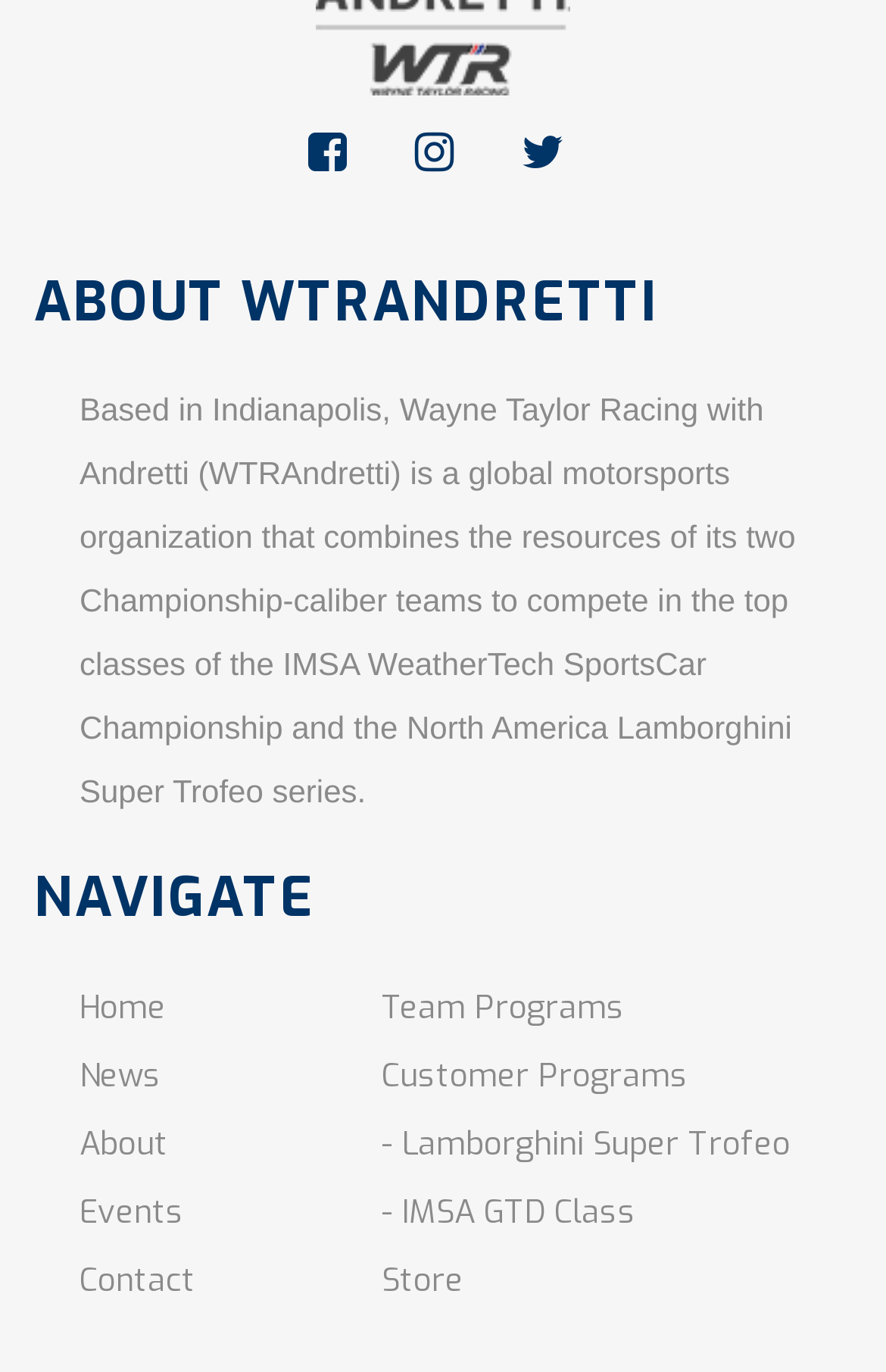Find the bounding box coordinates of the element to click in order to complete this instruction: "Go to the Disclaimer page". The bounding box coordinates must be four float numbers between 0 and 1, denoted as [left, top, right, bottom].

None